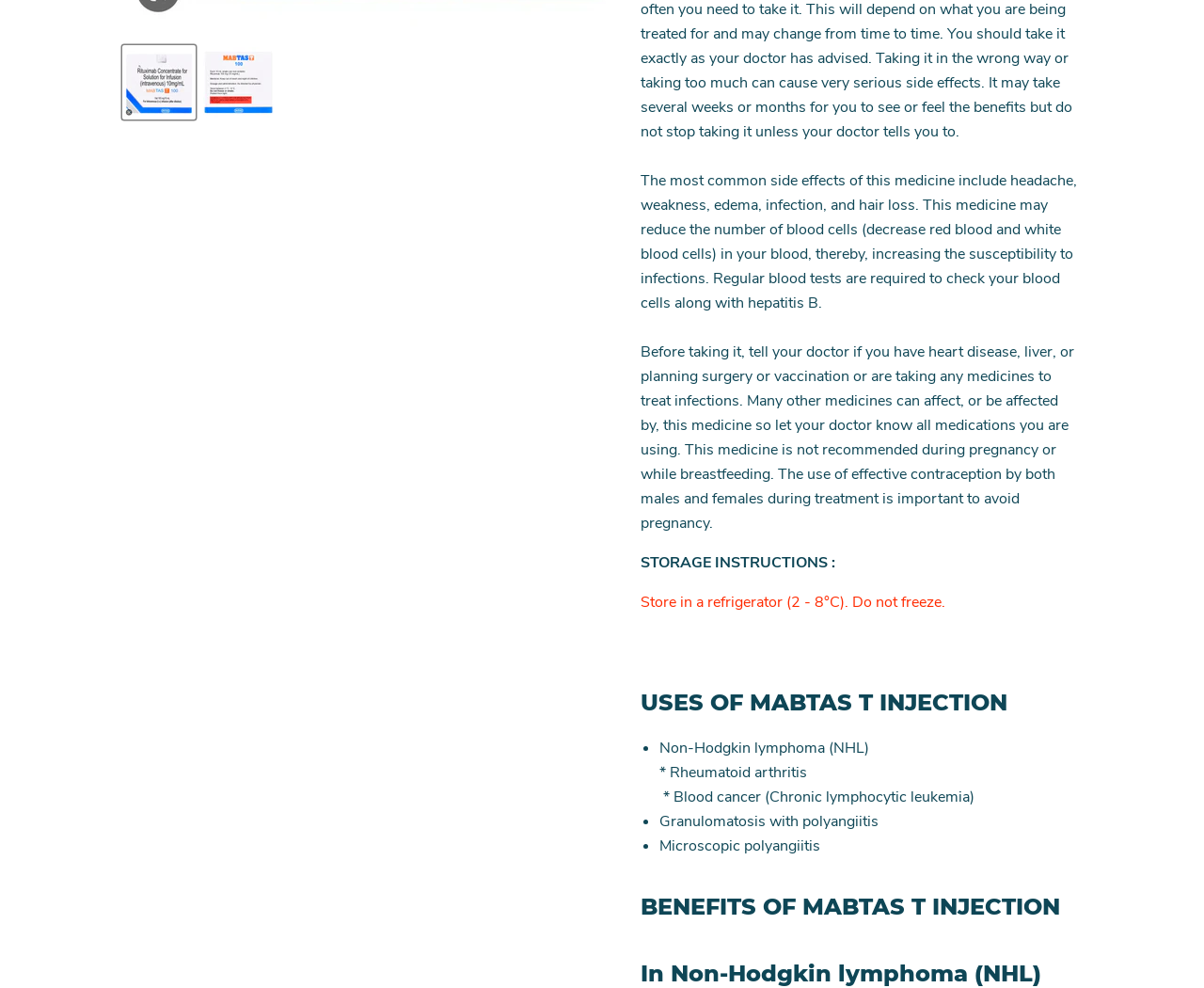Identify the bounding box of the UI component described as: "aria-label="MABTAS 100 MG INJECTION thumbnail"".

[0.102, 0.046, 0.162, 0.121]